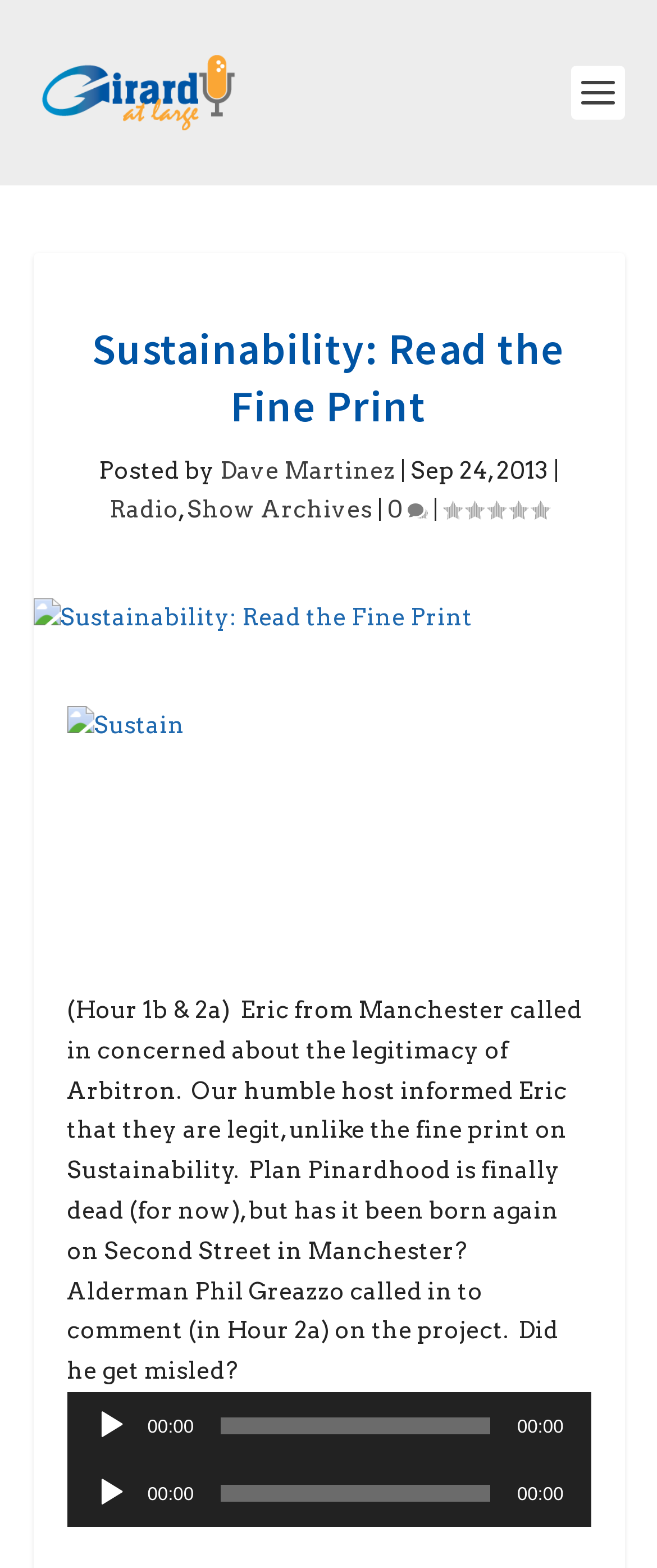Generate the text content of the main heading of the webpage.

Sustainability: Read the Fine Print